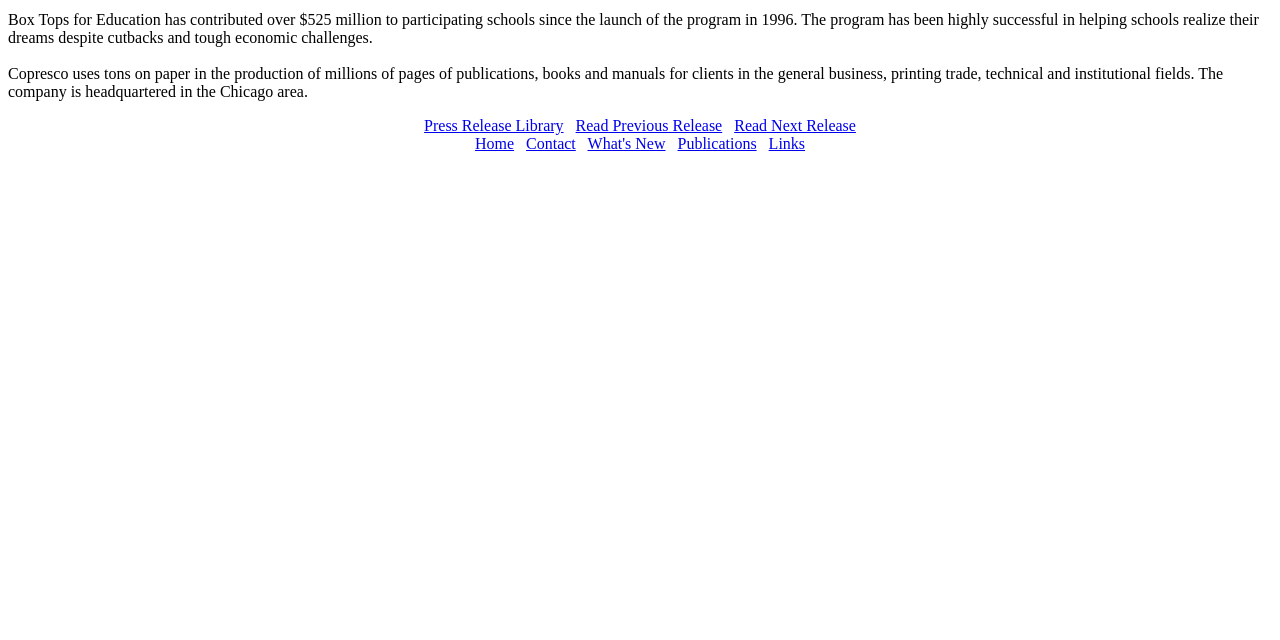Extract the bounding box for the UI element that matches this description: "Links".

[0.6, 0.211, 0.629, 0.237]